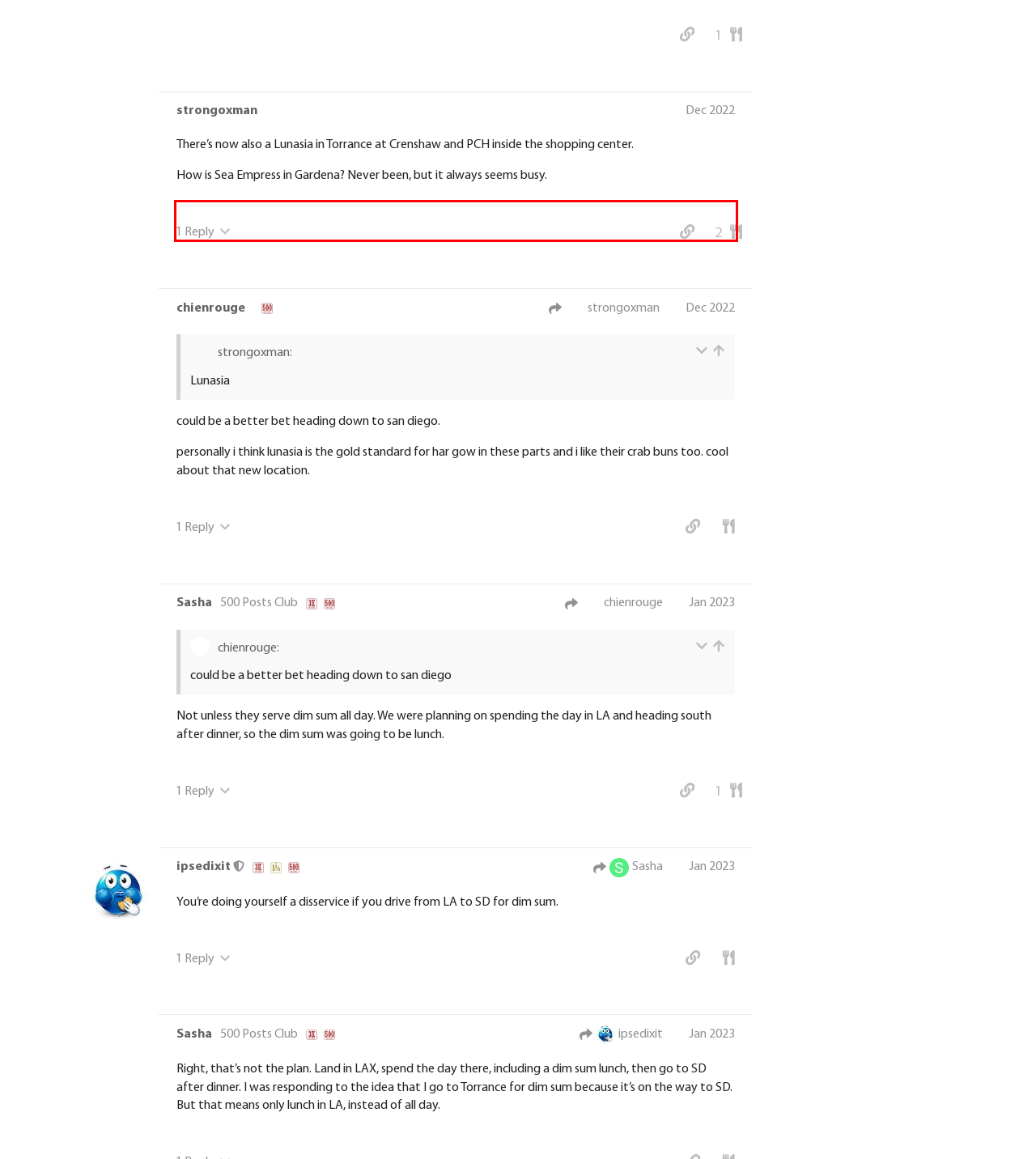Analyze the screenshot of the webpage and extract the text from the UI element that is inside the red bounding box.

Not unless they serve dim sum all day. We were planning on spending the day in LA and heading south after dinner, so the dim sum was going to be lunch.